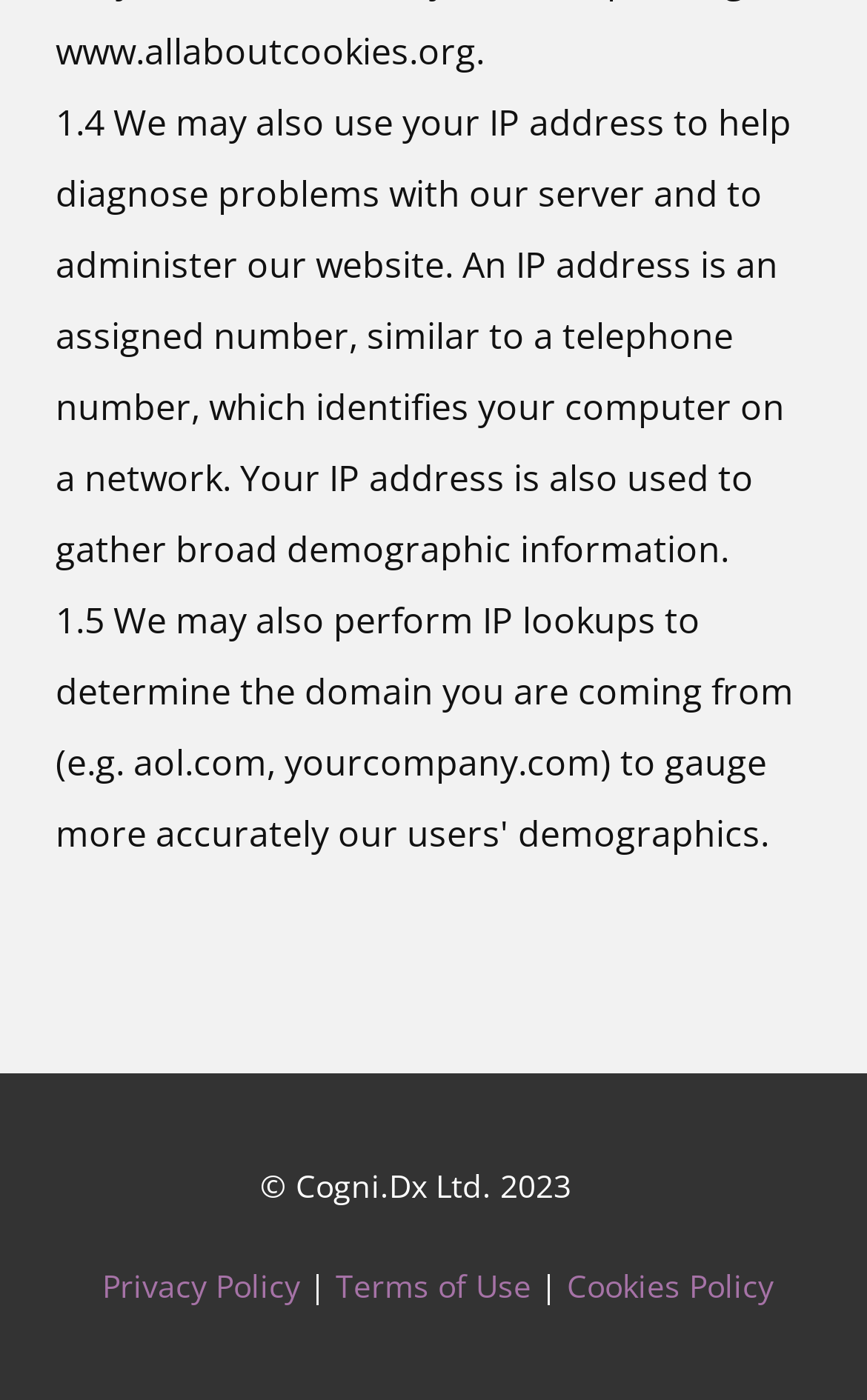What is the copyright year of the website?
Please describe in detail the information shown in the image to answer the question.

The copyright information is provided at the bottom of the webpage, which states '© Cogni.Dx Ltd. 2023'.